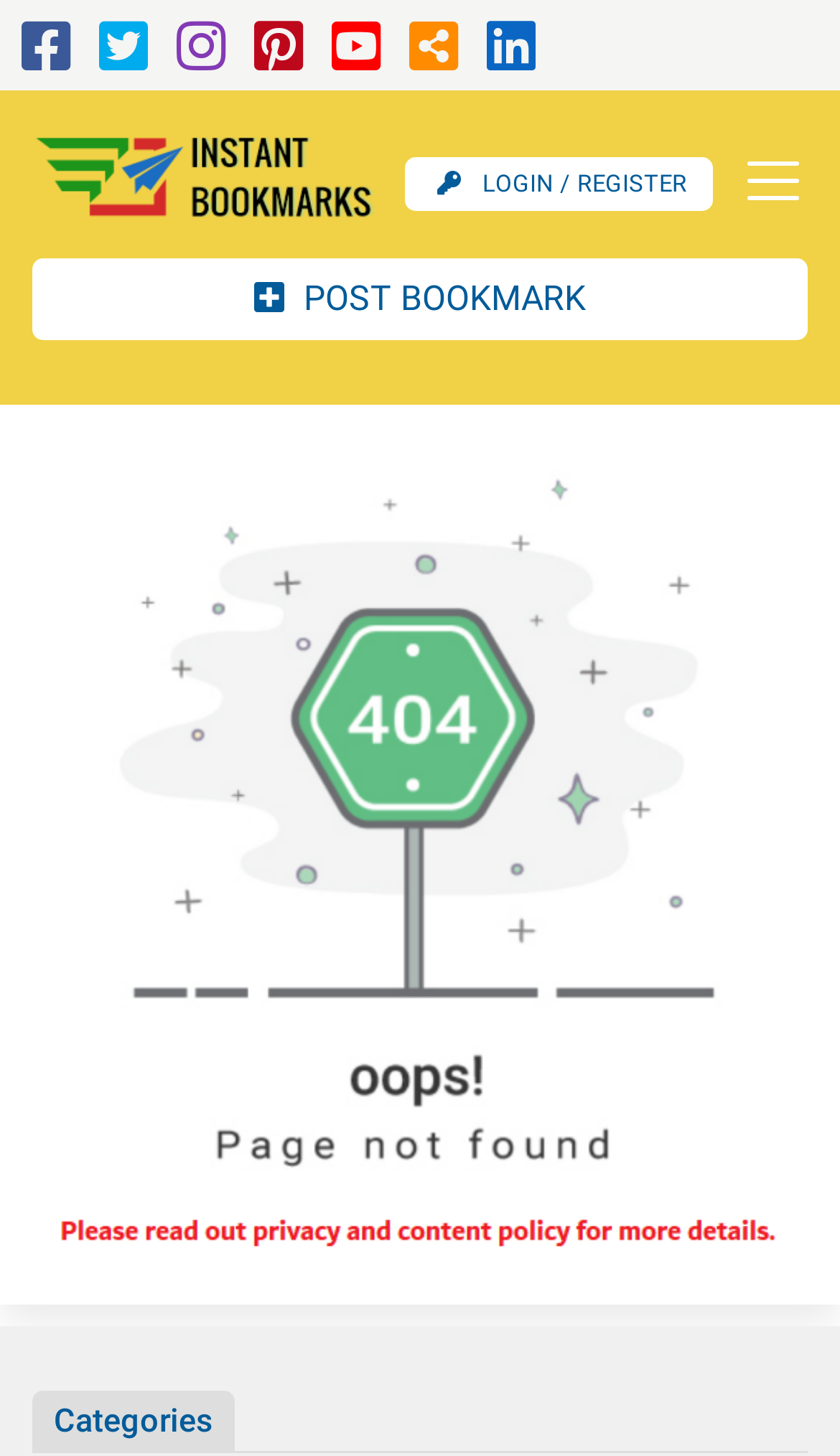How many social media links are available?
Using the image as a reference, answer the question with a short word or phrase.

7